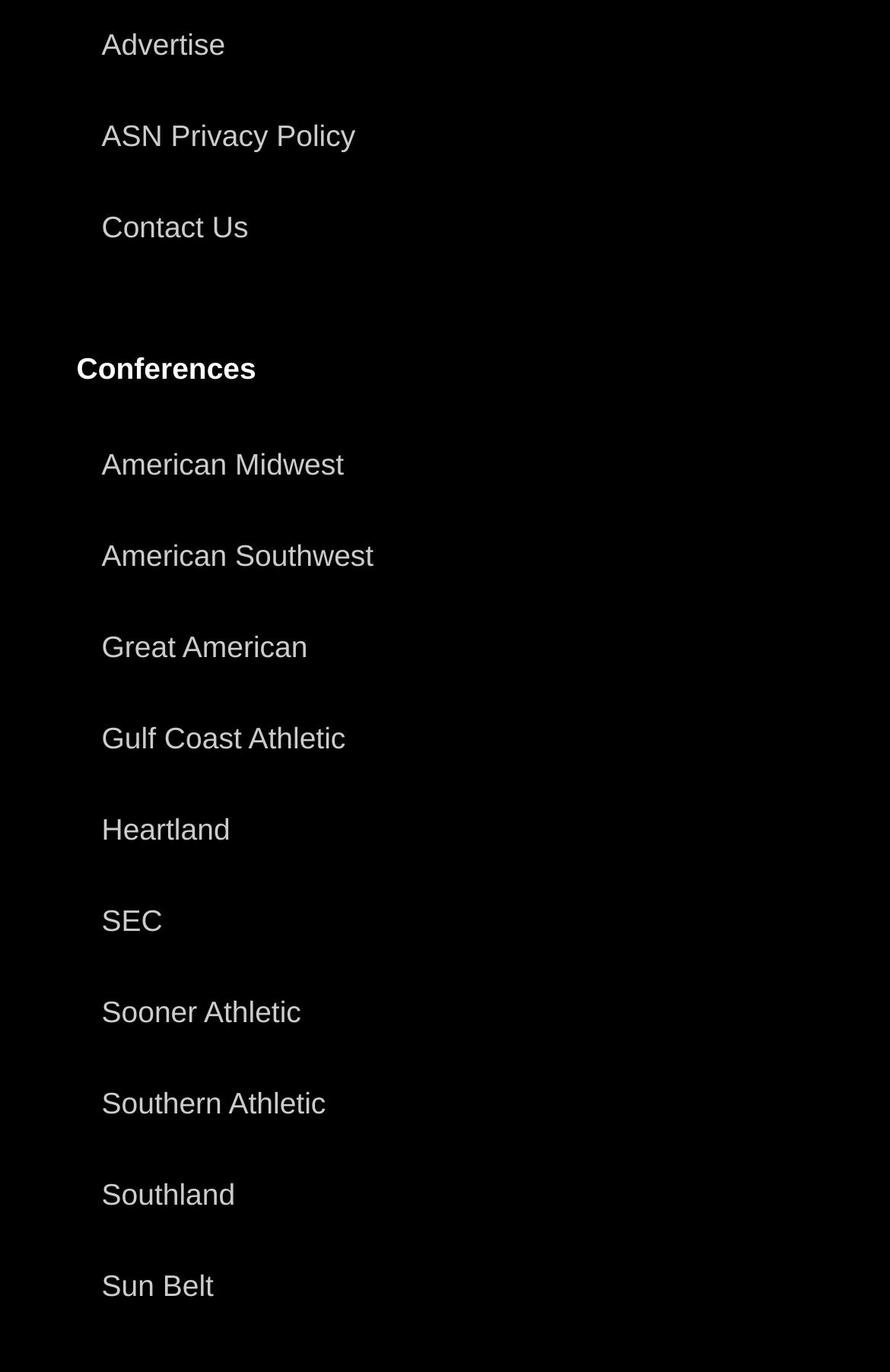Please identify the bounding box coordinates of the element I need to click to follow this instruction: "Explore American Midwest".

[0.086, 0.31, 0.914, 0.368]